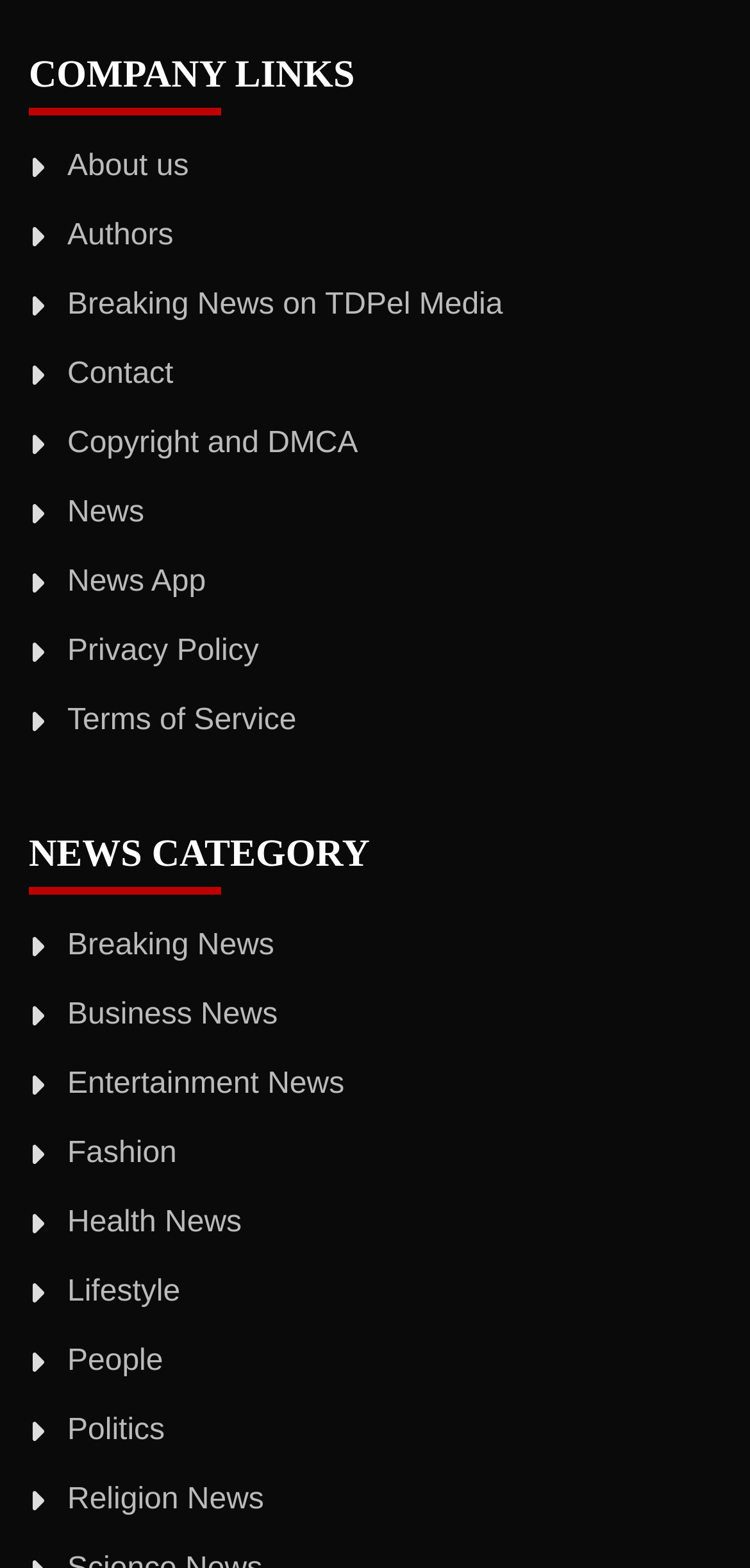Please specify the bounding box coordinates of the clickable section necessary to execute the following command: "Read Health News".

[0.09, 0.769, 0.322, 0.79]